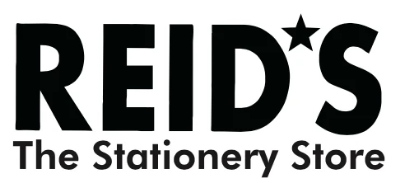Give a comprehensive caption that covers the entire image content.

The image prominently features the logo of Reid’s Stationery Store, showcasing the name "REID'S" in bold, striking letters. The word "REID'S" is accompanied by a star symbol, adding a touch of uniqueness and flair. Below the main name, in a smaller font, is the tagline "The Stationery Store," which emphasizes the store's specialization in stationery products. This branding effectively conveys a sense of professionalism and creativity, inviting customers to explore the wide array of products that the store offers. The overall design is clean and visually appealing, making it easily recognizable to patrons.